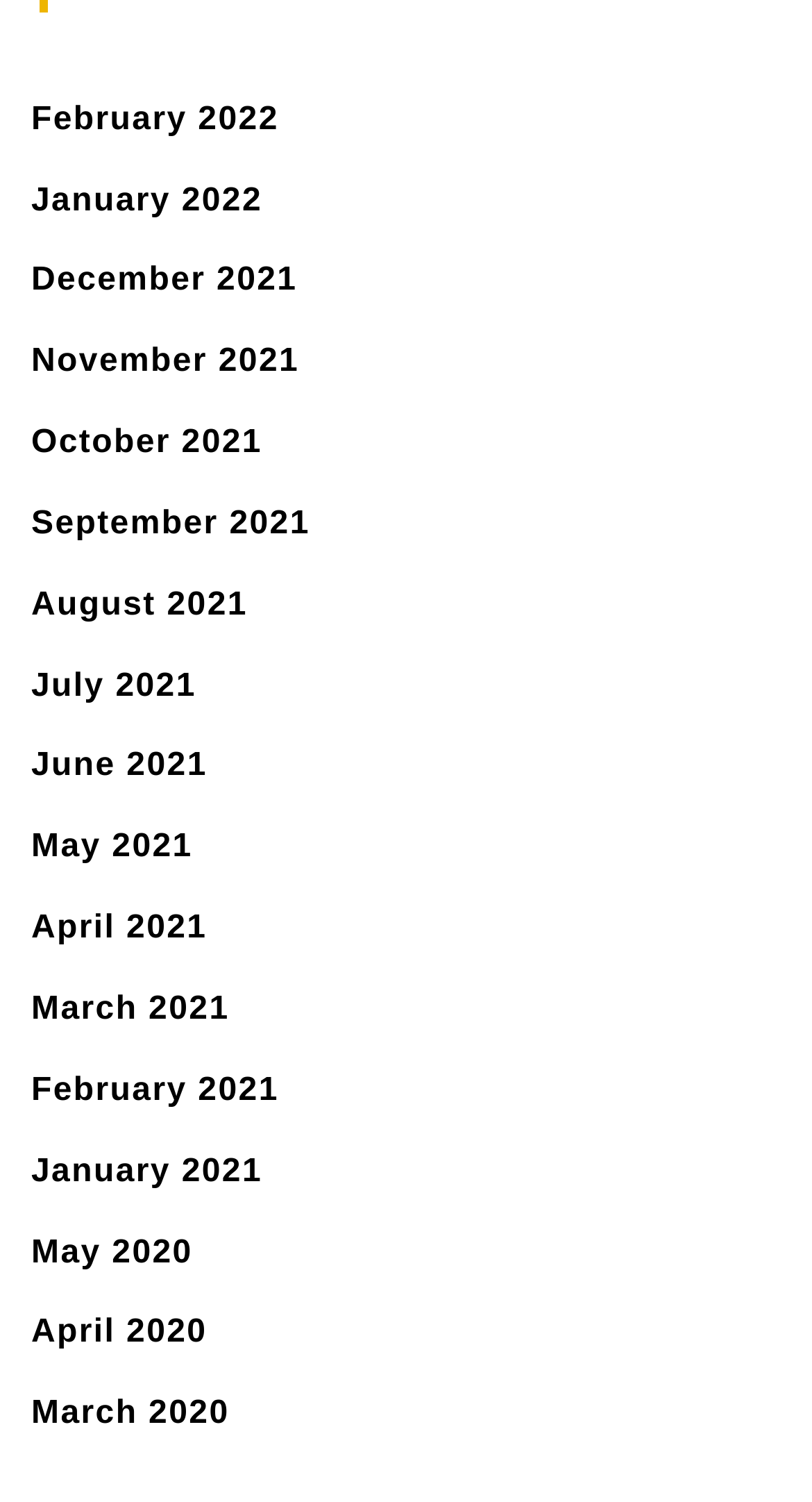Please indicate the bounding box coordinates of the element's region to be clicked to achieve the instruction: "view December 2021". Provide the coordinates as four float numbers between 0 and 1, i.e., [left, top, right, bottom].

[0.038, 0.175, 0.366, 0.199]